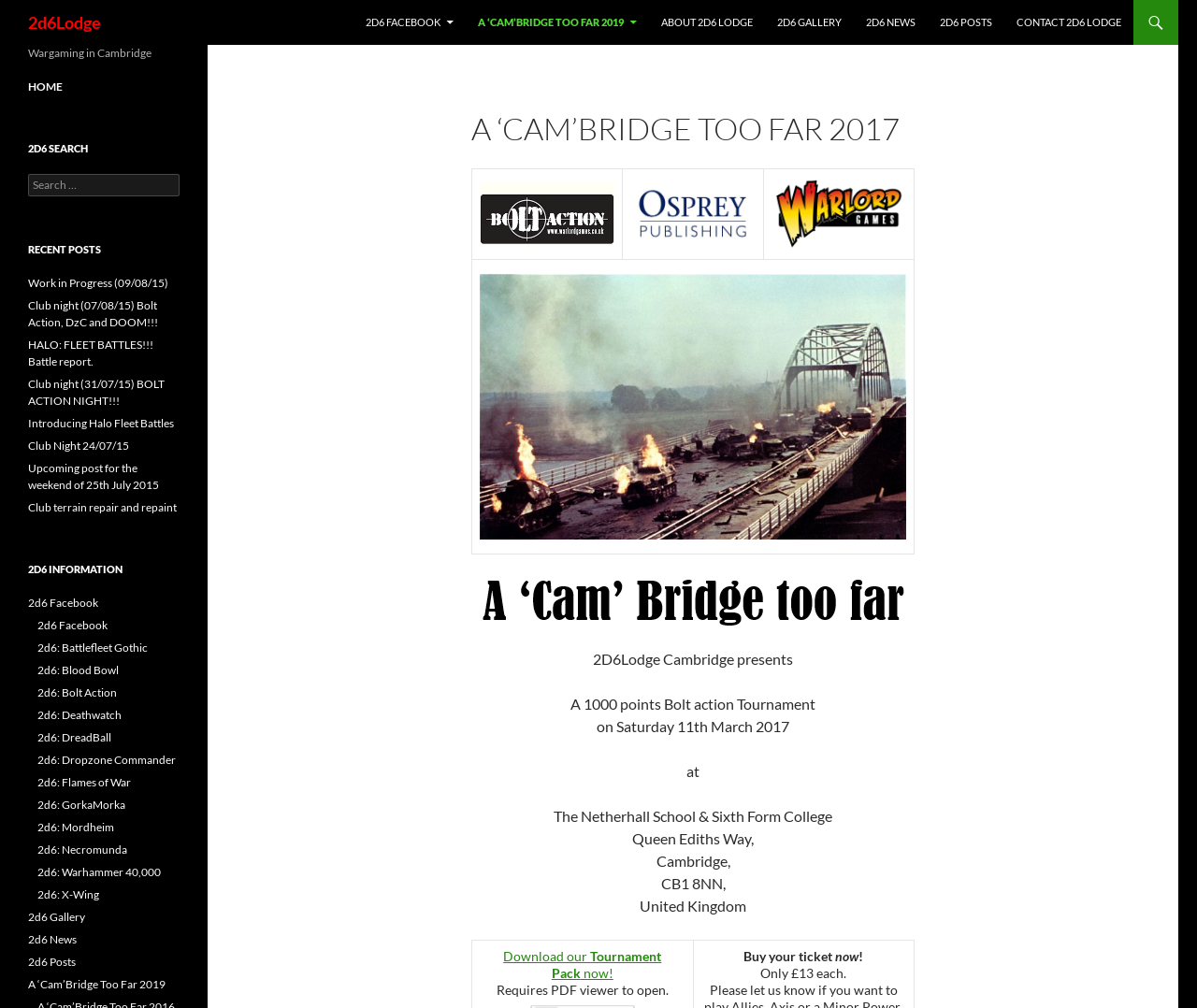What is the purpose of the search box?
Please provide a single word or phrase as the answer based on the screenshot.

To search for posts or information